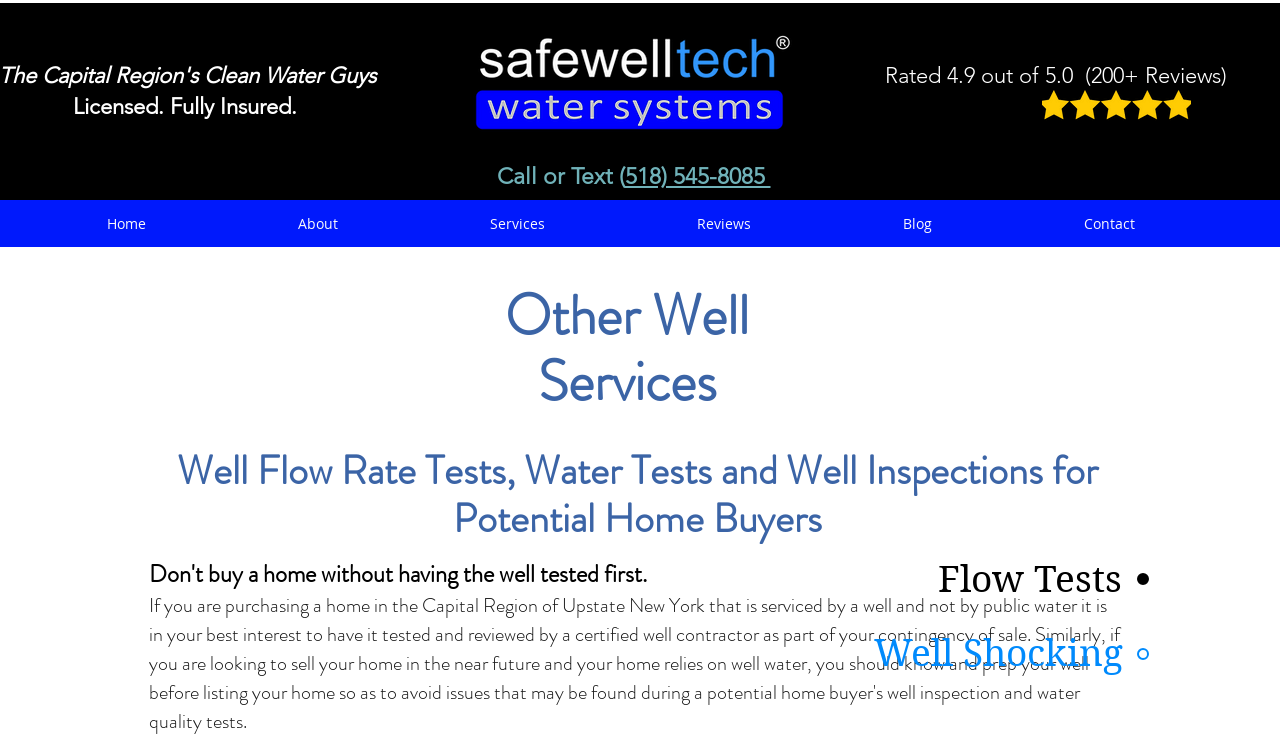Elaborate on the different components and information displayed on the webpage.

The webpage is about Other Well Services provided by Safewell Technologies. At the top left, there is a transparent logo of Safewell Technologies. To the right of the logo, there is a 5-star rating image with a link that describes the rating as 4.9 out of 5.0 based on over 200 reviews. Below the logo, there is a heading with a call-to-action to contact the company via phone number (518) 545-8085.

On the top navigation bar, there are links to different sections of the website, including Home, About, Services, Reviews, Blog, and Contact. Below the navigation bar, there is a main heading that reads "Other Well Services". Underneath, there is a subheading that explains the services provided, including Well Flow Rate Tests, Water Tests, and Well Inspections for potential home buyers.

On the right side of the page, there is a secondary navigation menu with links to specific services, including Flow Tests and Well Shocking. Each of these links has a corresponding image next to it.